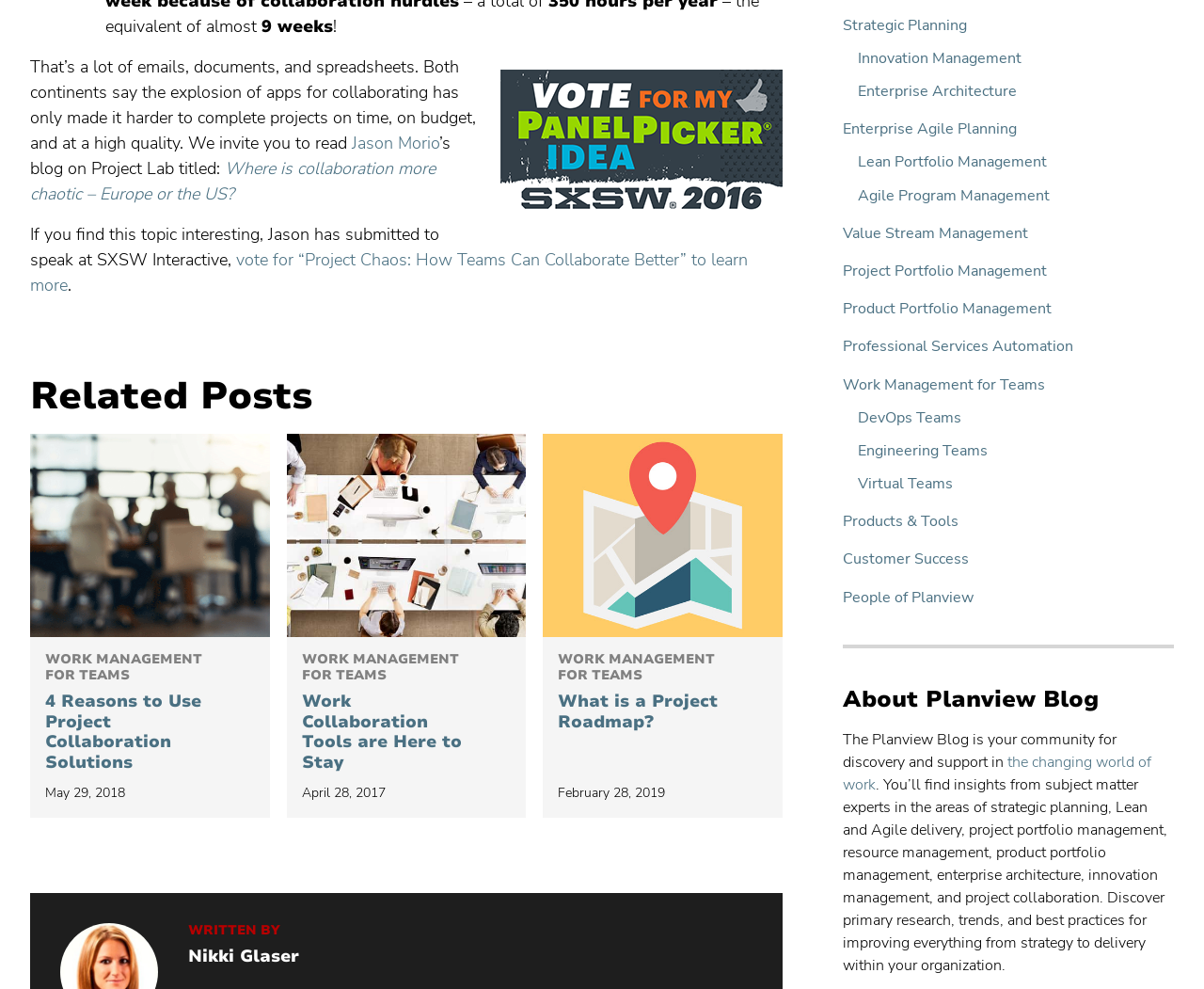Determine the bounding box coordinates of the element's region needed to click to follow the instruction: "Read the blog post 'Where is collaboration more chaotic – Europe or the US?'". Provide these coordinates as four float numbers between 0 and 1, formatted as [left, top, right, bottom].

[0.025, 0.159, 0.362, 0.208]